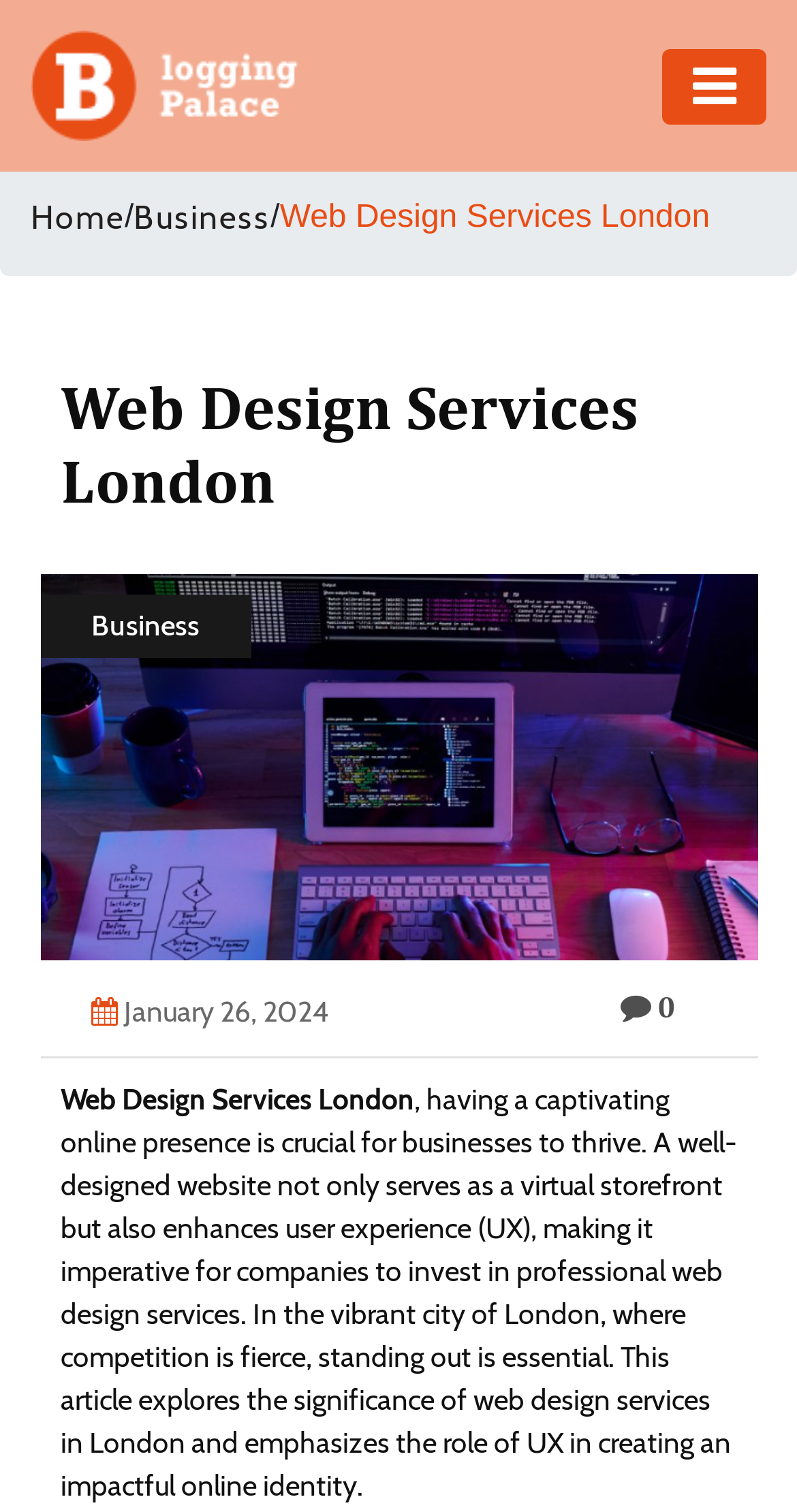Describe all visible elements and their arrangement on the webpage.

The webpage is about web design services in London, with a focus on the importance of having a captivating online presence for businesses. At the top left corner, there is a logo image with a link to the homepage. Below the logo, there is a navigation menu with links to various categories, including Adventure, Business, Education, Health, Insurance, Shopping, Real Estate, Technology, and Contact Us. These links are arranged vertically, taking up the left side of the page.

To the right of the navigation menu, there is a heading that reads "Web Design Services London" in a prominent font size. Below the heading, there is a large image that takes up most of the width of the page. The image is likely related to web design or events.

On the right side of the image, there is a section with a heading that reads "Business" and a subheading that reads "January 26, 2024". Below this section, there is a paragraph of text that discusses the importance of web design services in London, highlighting the need for businesses to invest in professional web design to stand out in a competitive market. The text also mentions the role of user experience (UX) in creating an impactful online identity.

At the bottom of the page, there is a link to "Web Design Services London" and a static text that reads "0". The overall layout of the page is clean, with a clear hierarchy of elements and ample whitespace to make the content easy to read.